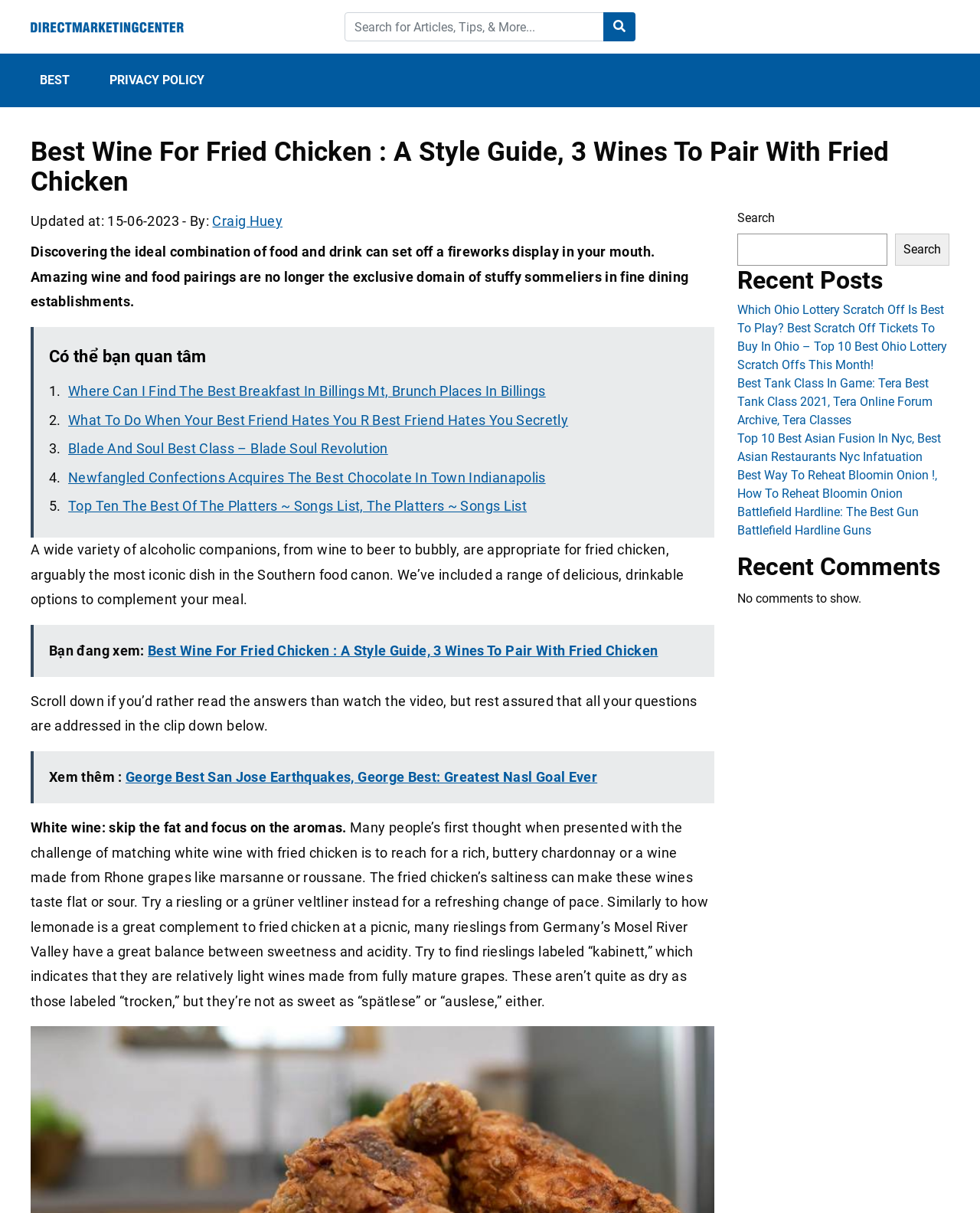Find the bounding box coordinates of the element's region that should be clicked in order to follow the given instruction: "Check recent comments". The coordinates should consist of four float numbers between 0 and 1, i.e., [left, top, right, bottom].

[0.752, 0.455, 0.969, 0.48]